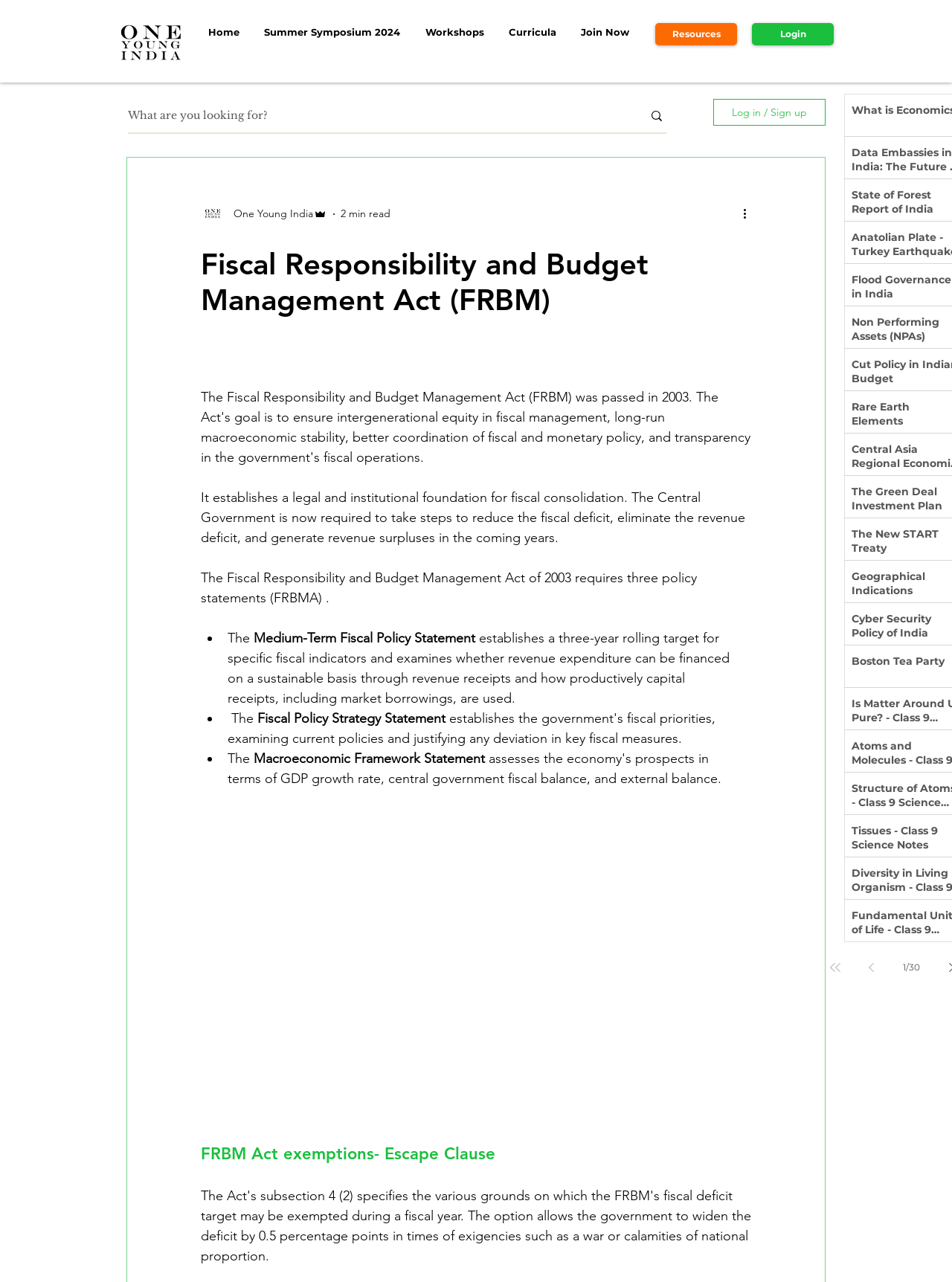Find the bounding box of the web element that fits this description: "aria-label="More actions"".

[0.778, 0.16, 0.797, 0.174]